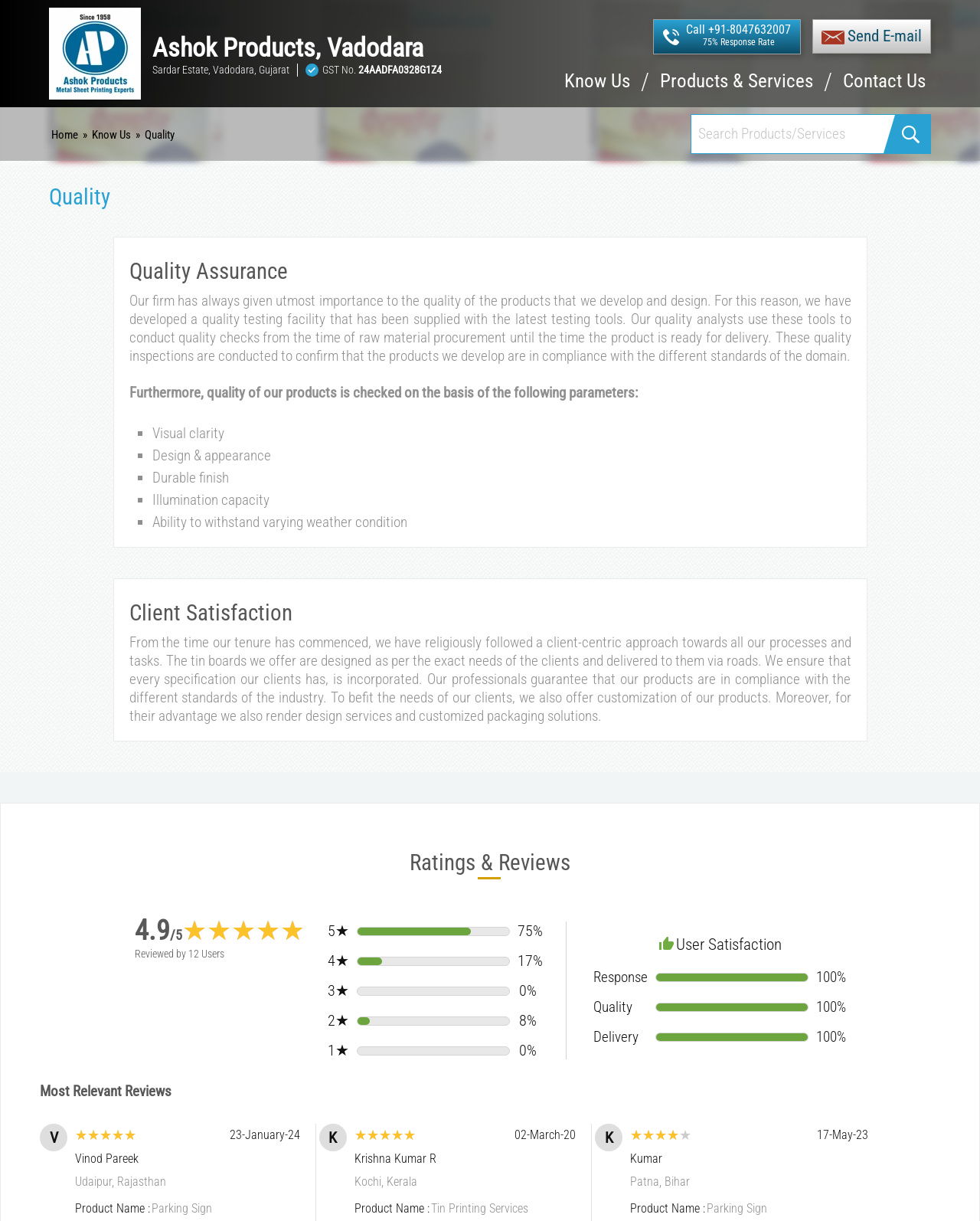Please identify the bounding box coordinates of the element that needs to be clicked to execute the following command: "Send an email". Provide the bounding box using four float numbers between 0 and 1, formatted as [left, top, right, bottom].

[0.865, 0.022, 0.941, 0.037]